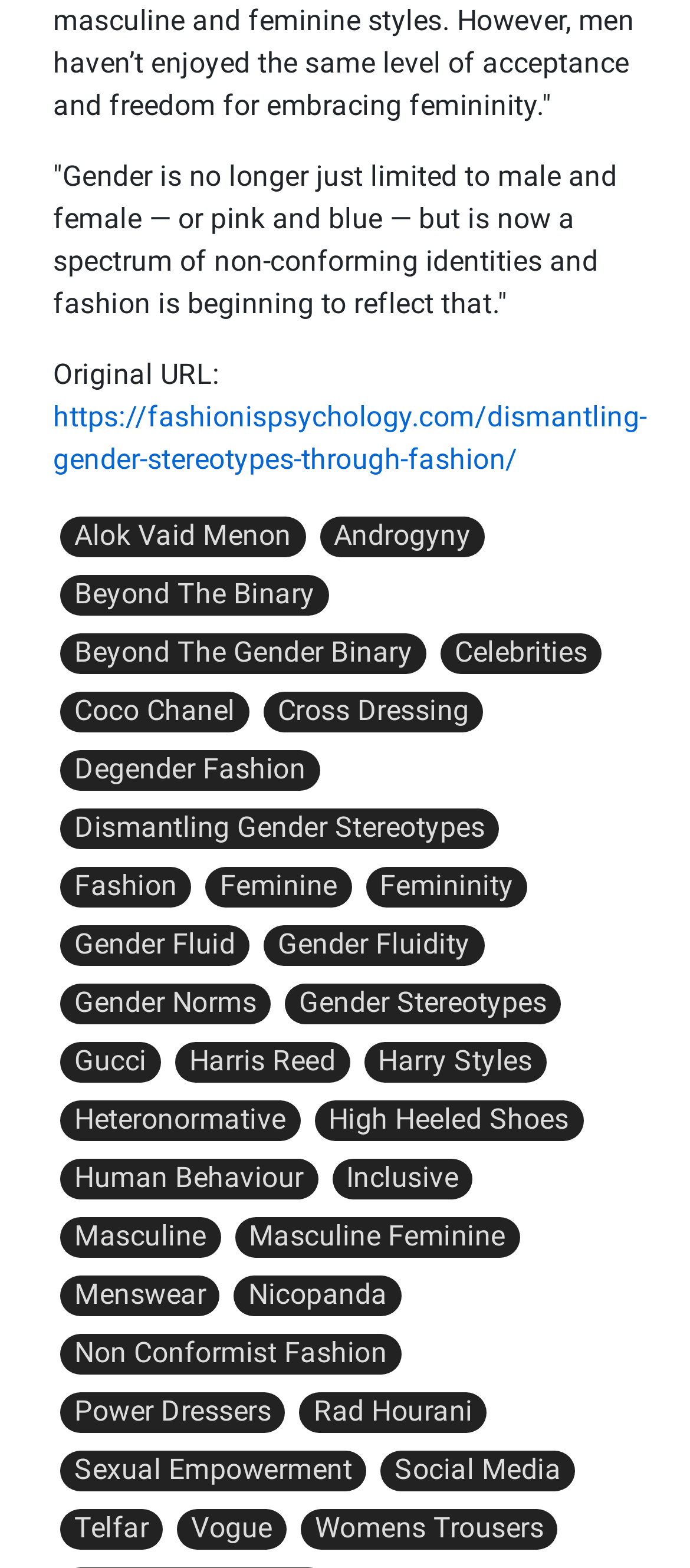Determine the bounding box coordinates for the clickable element to execute this instruction: "Learn more about Alok Vaid Menon". Provide the coordinates as four float numbers between 0 and 1, i.e., [left, top, right, bottom].

[0.087, 0.33, 0.443, 0.356]